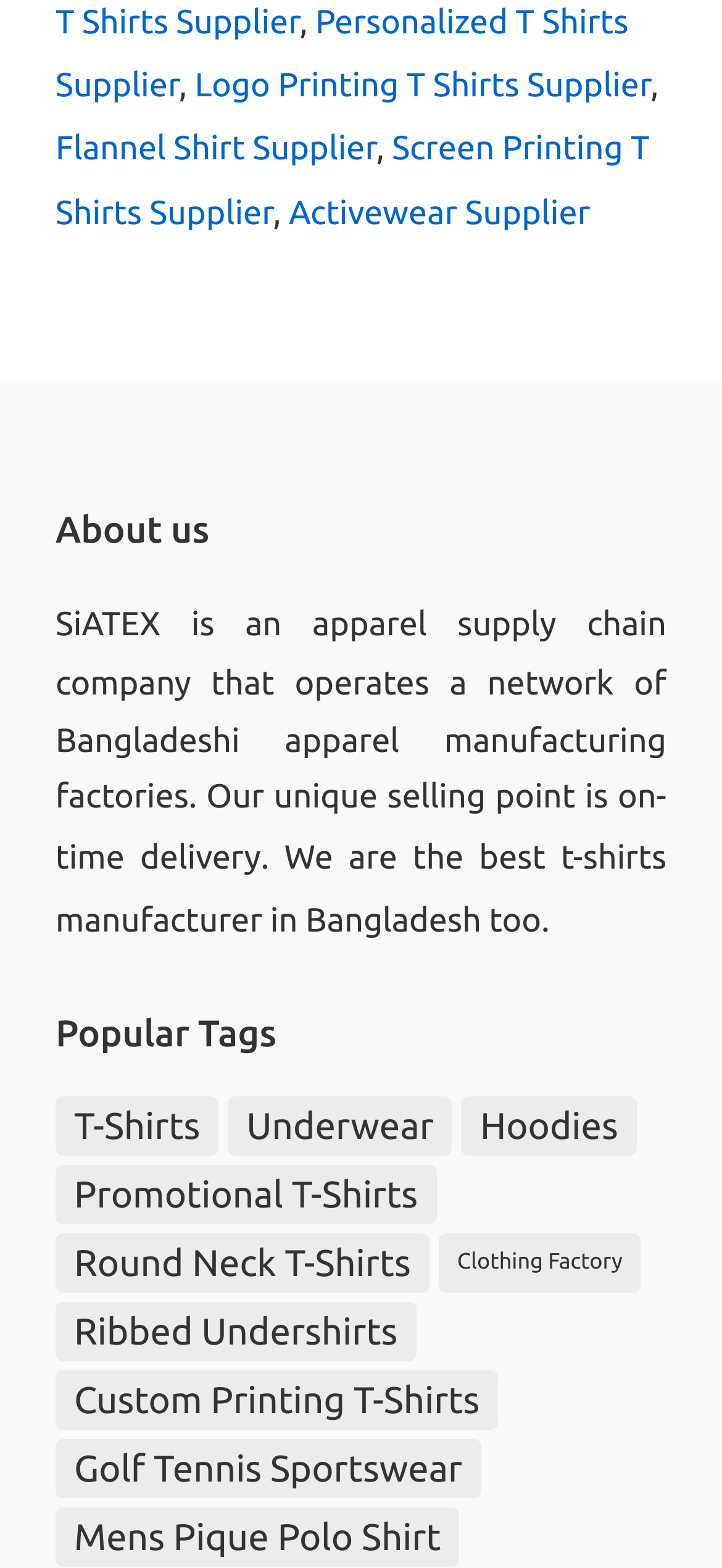Please find the bounding box coordinates of the element that must be clicked to perform the given instruction: "Learn about T-shirts Manufacturer". The coordinates should be four float numbers from 0 to 1, i.e., [left, top, right, bottom].

[0.077, 0.693, 0.923, 0.757]